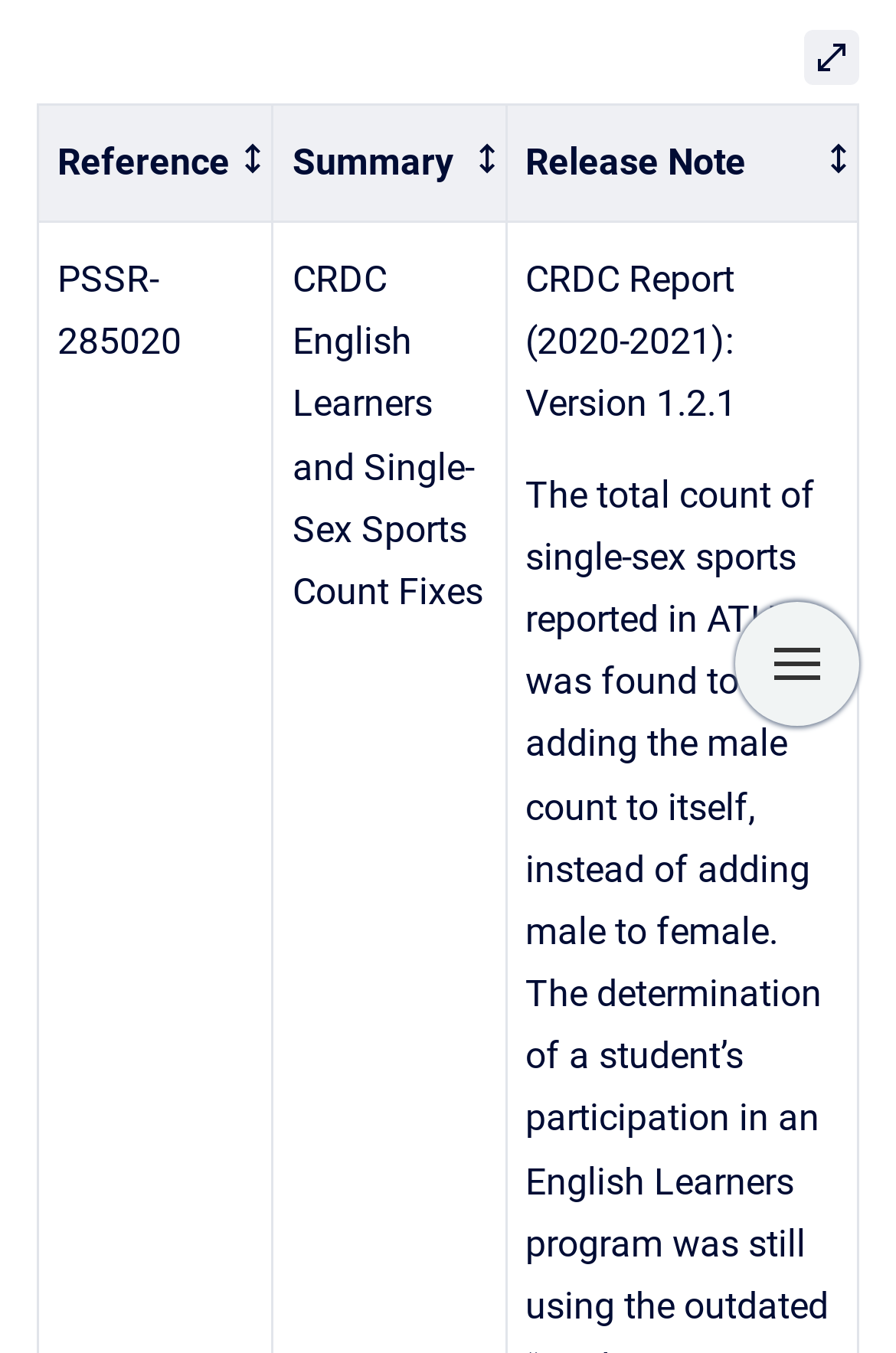Determine the bounding box coordinates in the format (top-left x, top-left y, bottom-right x, bottom-right y). Ensure all values are floating point numbers between 0 and 1. Identify the bounding box of the UI element described by: aria-label="Show navigation"

[0.821, 0.445, 0.959, 0.537]